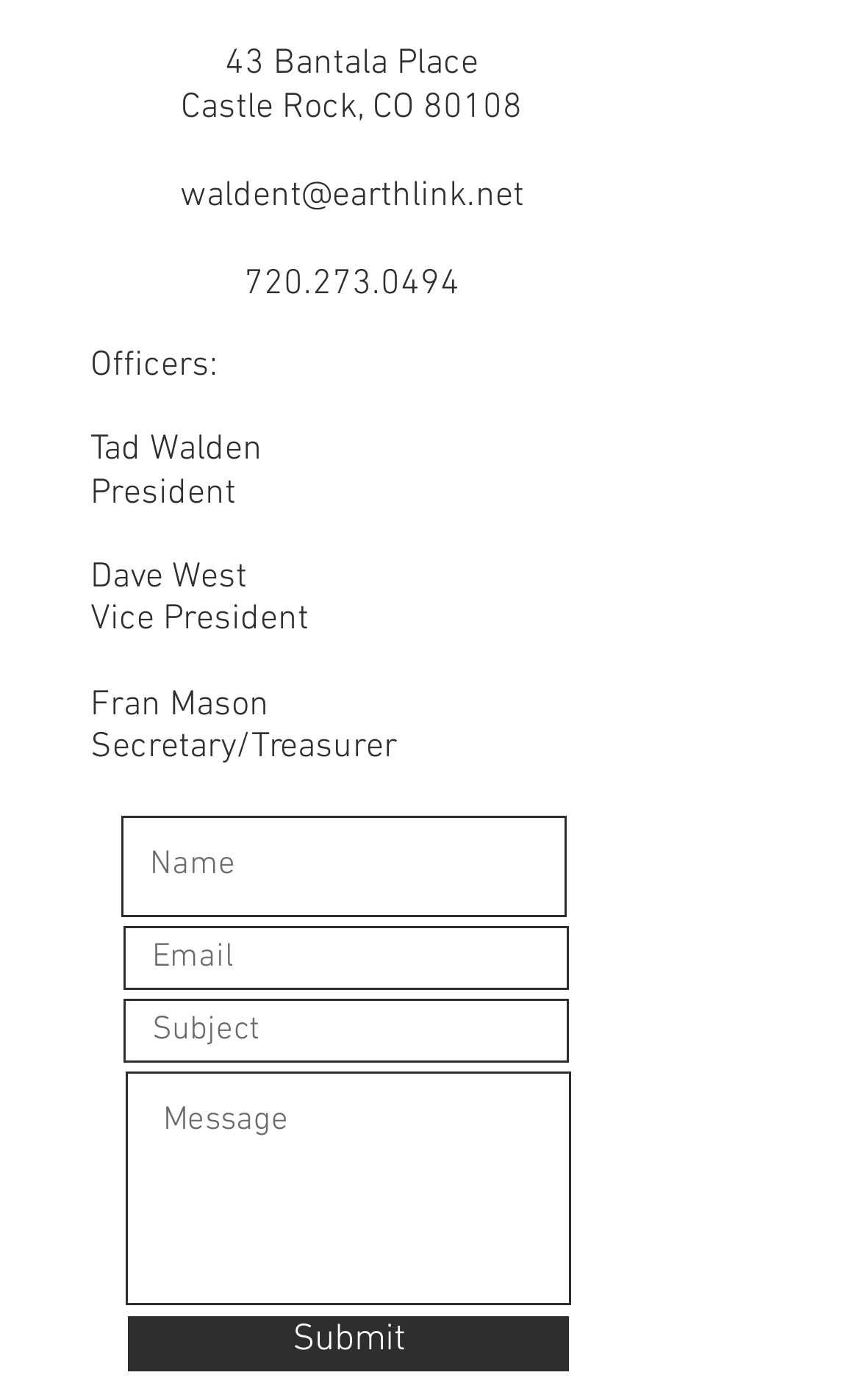What is the phone number of the contact?
Using the image, give a concise answer in the form of a single word or short phrase.

720.273.0494